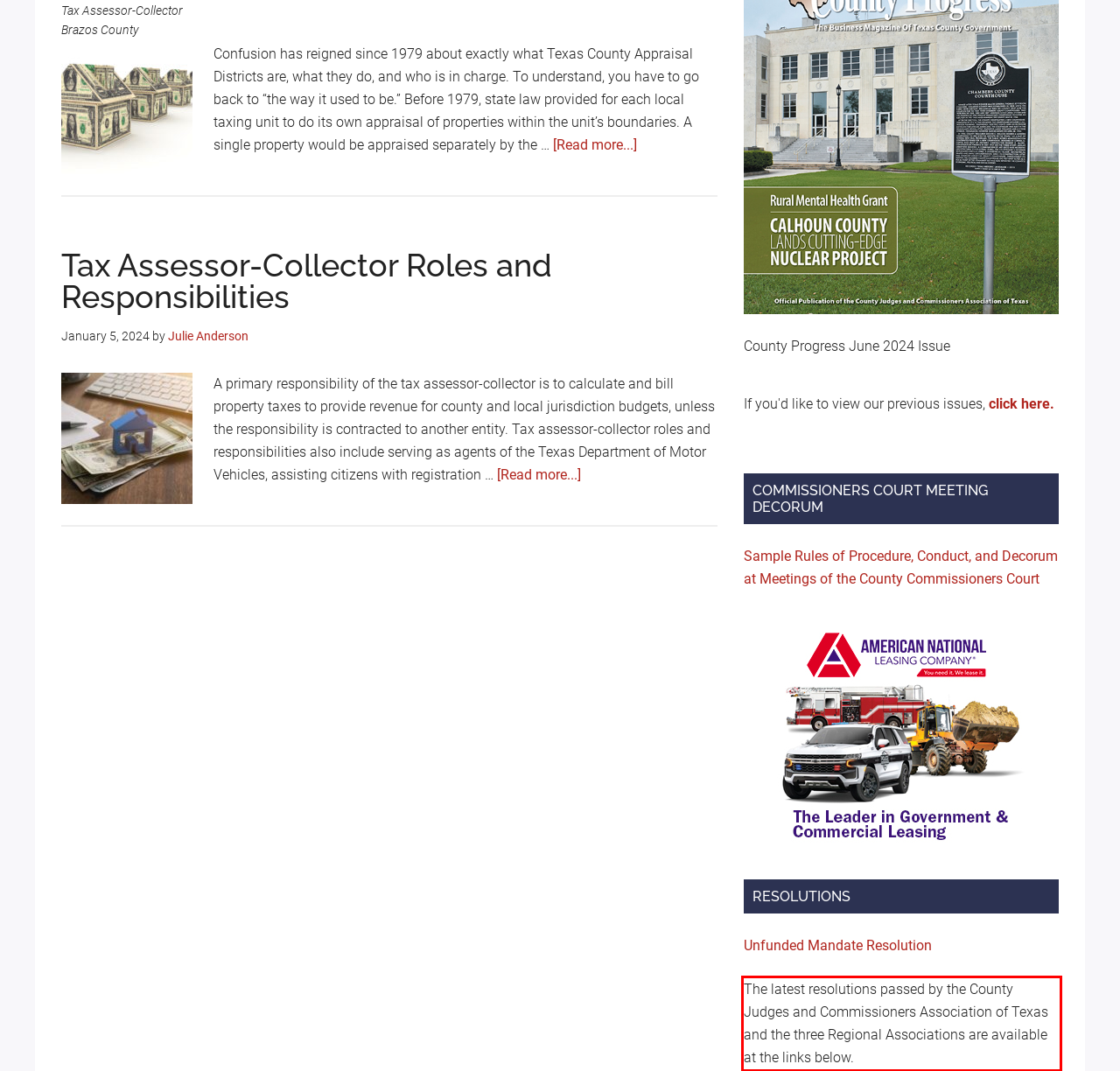Please extract the text content from the UI element enclosed by the red rectangle in the screenshot.

The latest resolutions passed by the County Judges and Commissioners Association of Texas and the three Regional Associations are available at the links below.